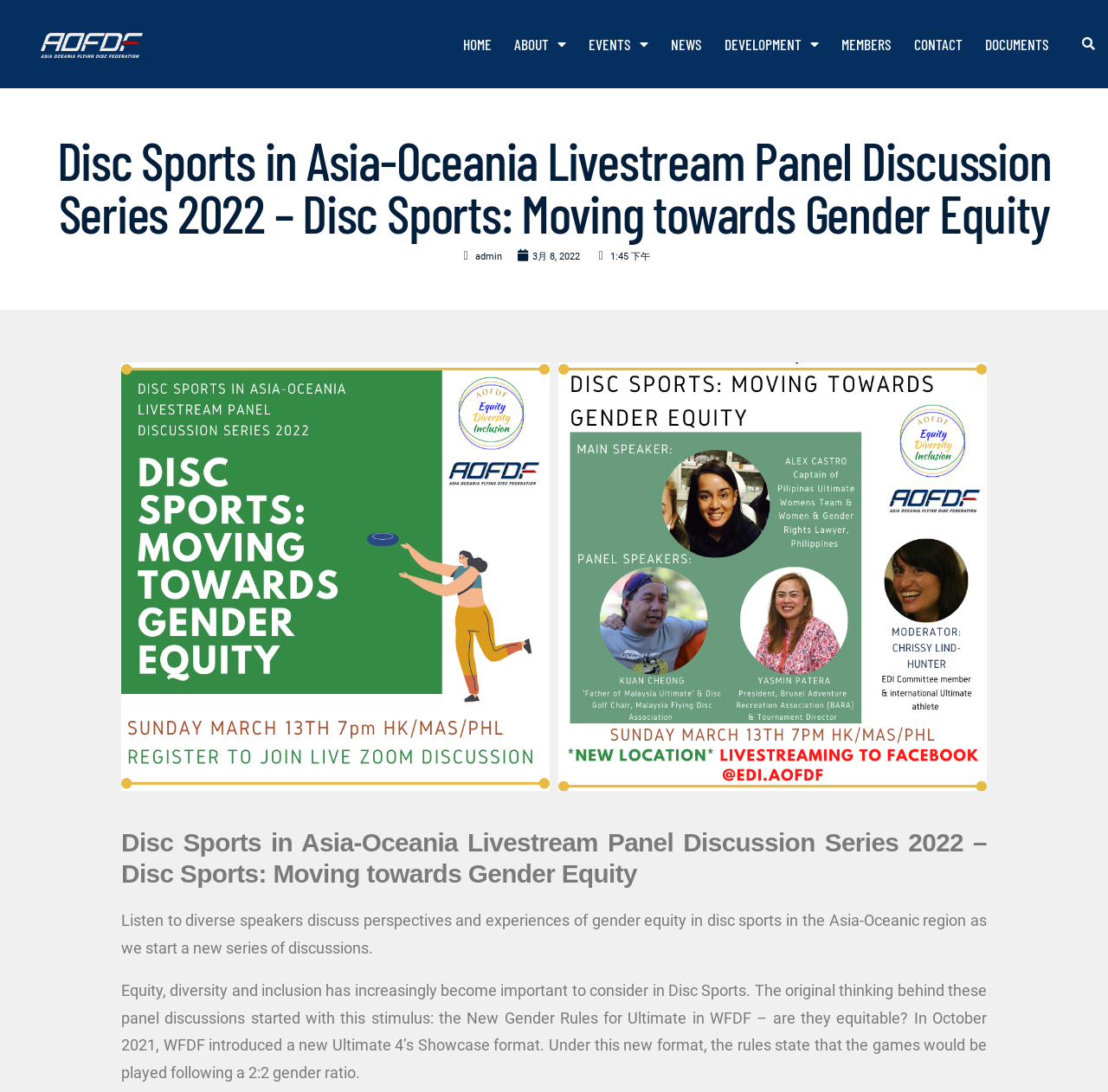What is the first menu item?
Using the visual information, reply with a single word or short phrase.

HOME